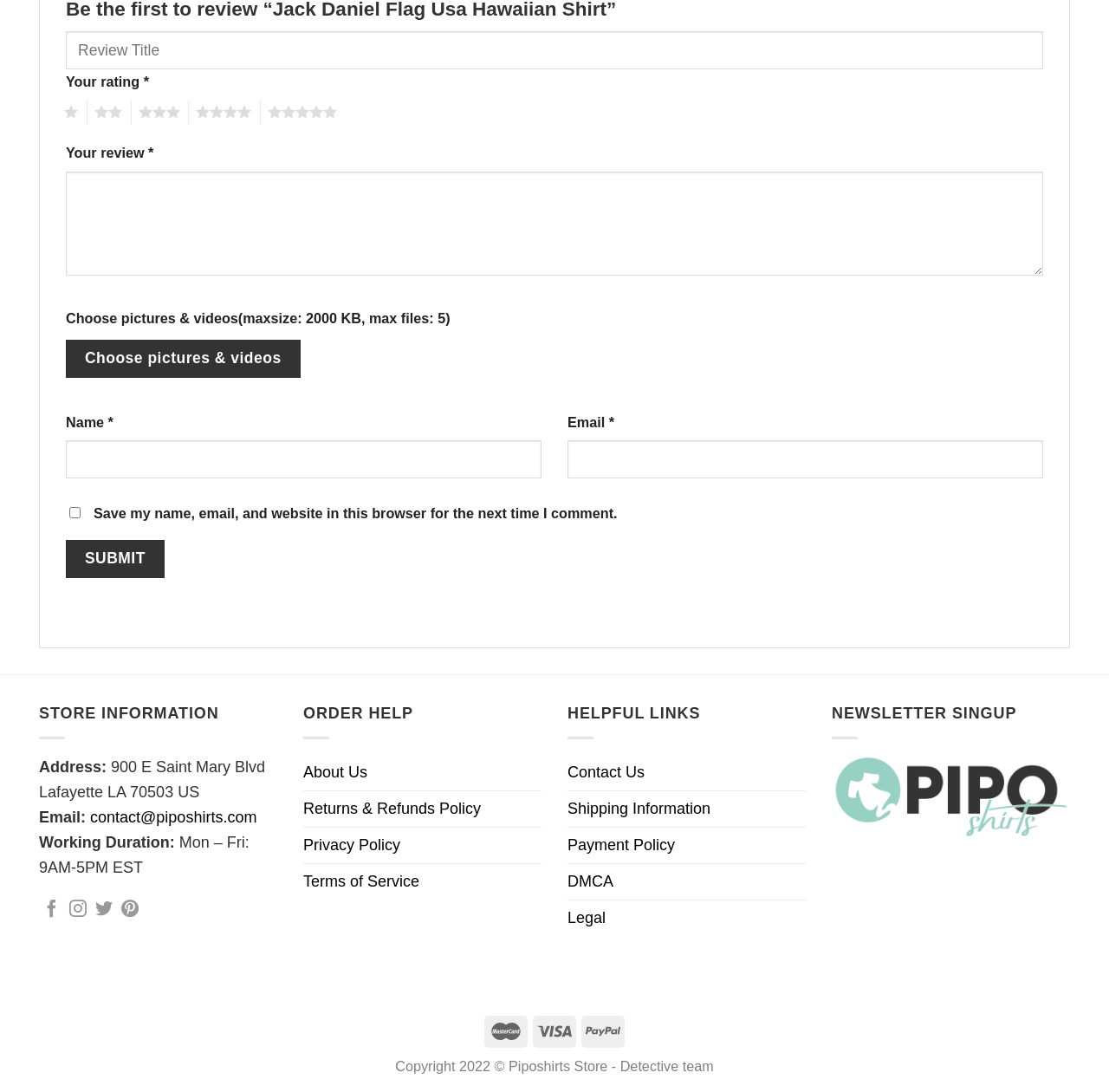Respond with a single word or short phrase to the following question: 
What is the copyright year of the Piposhirts Store?

2022